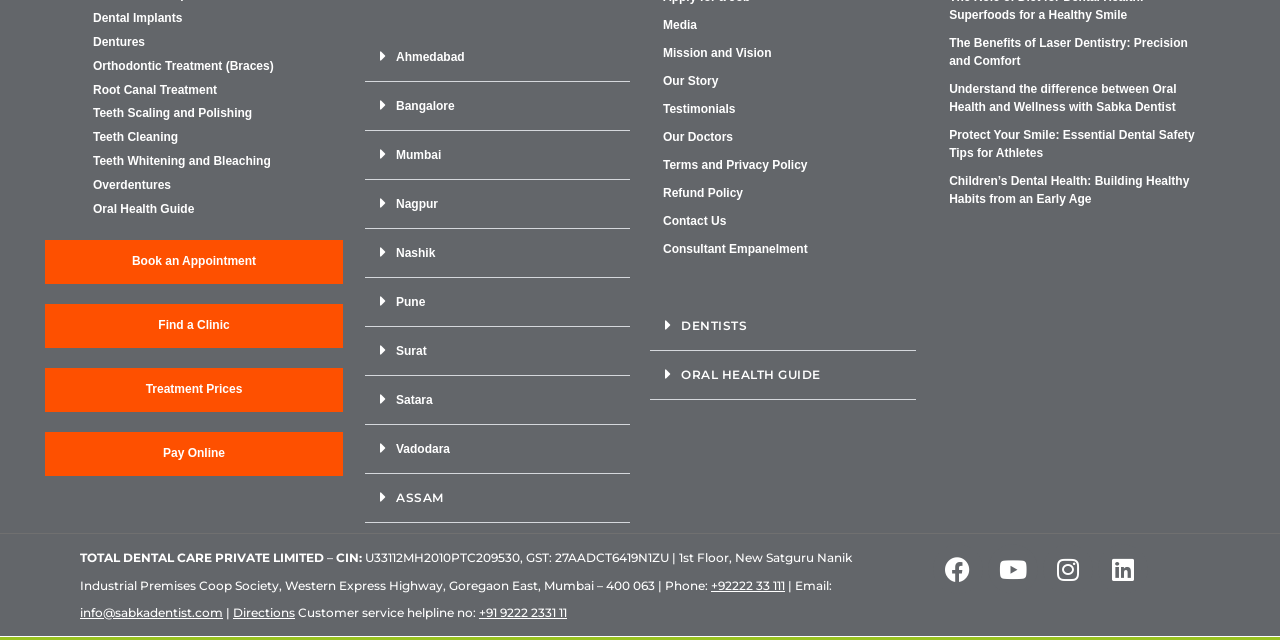From the webpage screenshot, predict the bounding box of the UI element that matches this description: "Terms and Privacy Policy".

[0.518, 0.244, 0.716, 0.273]